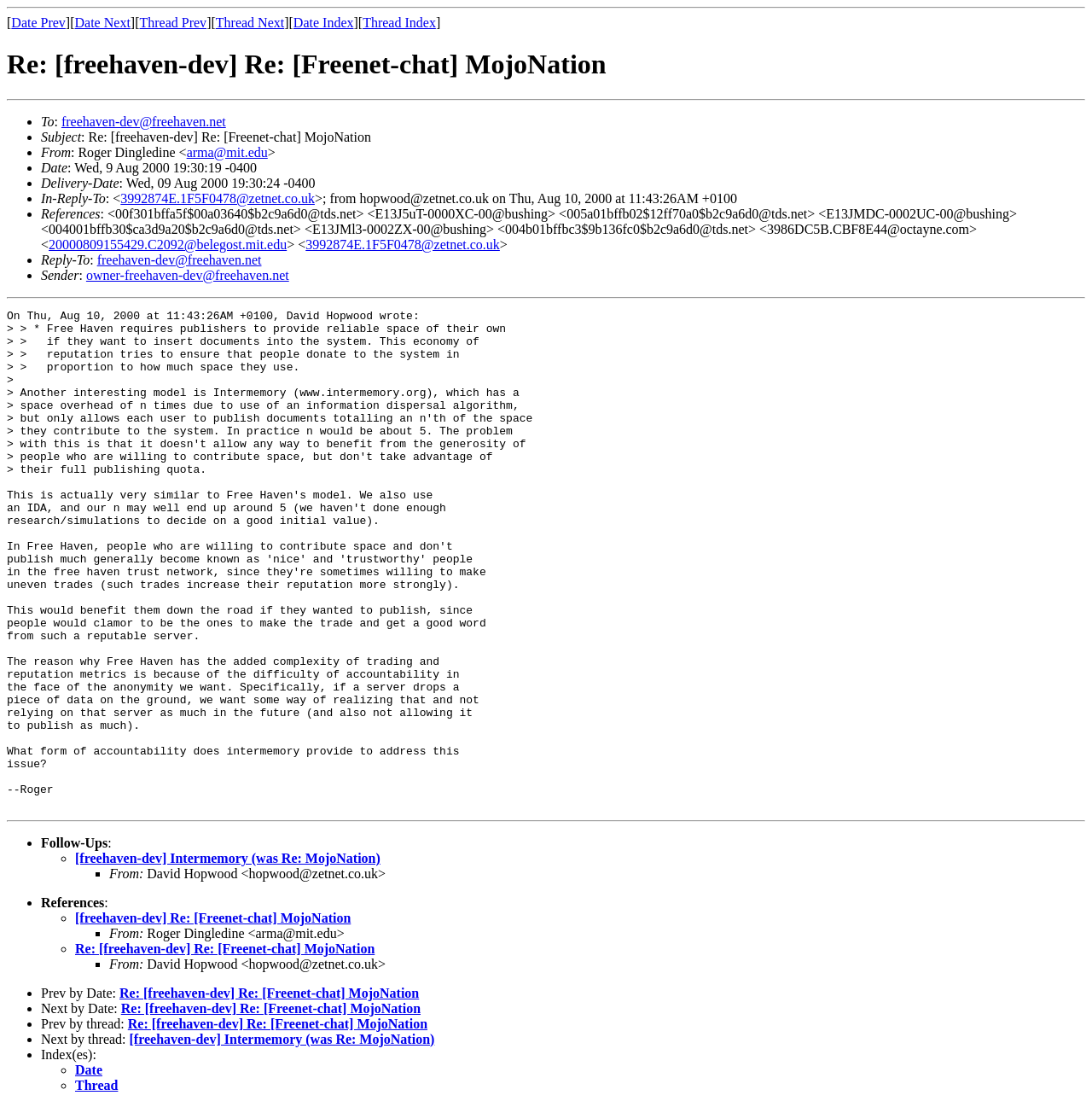Provide your answer in a single word or phrase: 
Who is the sender of this email?

Roger Dingledine